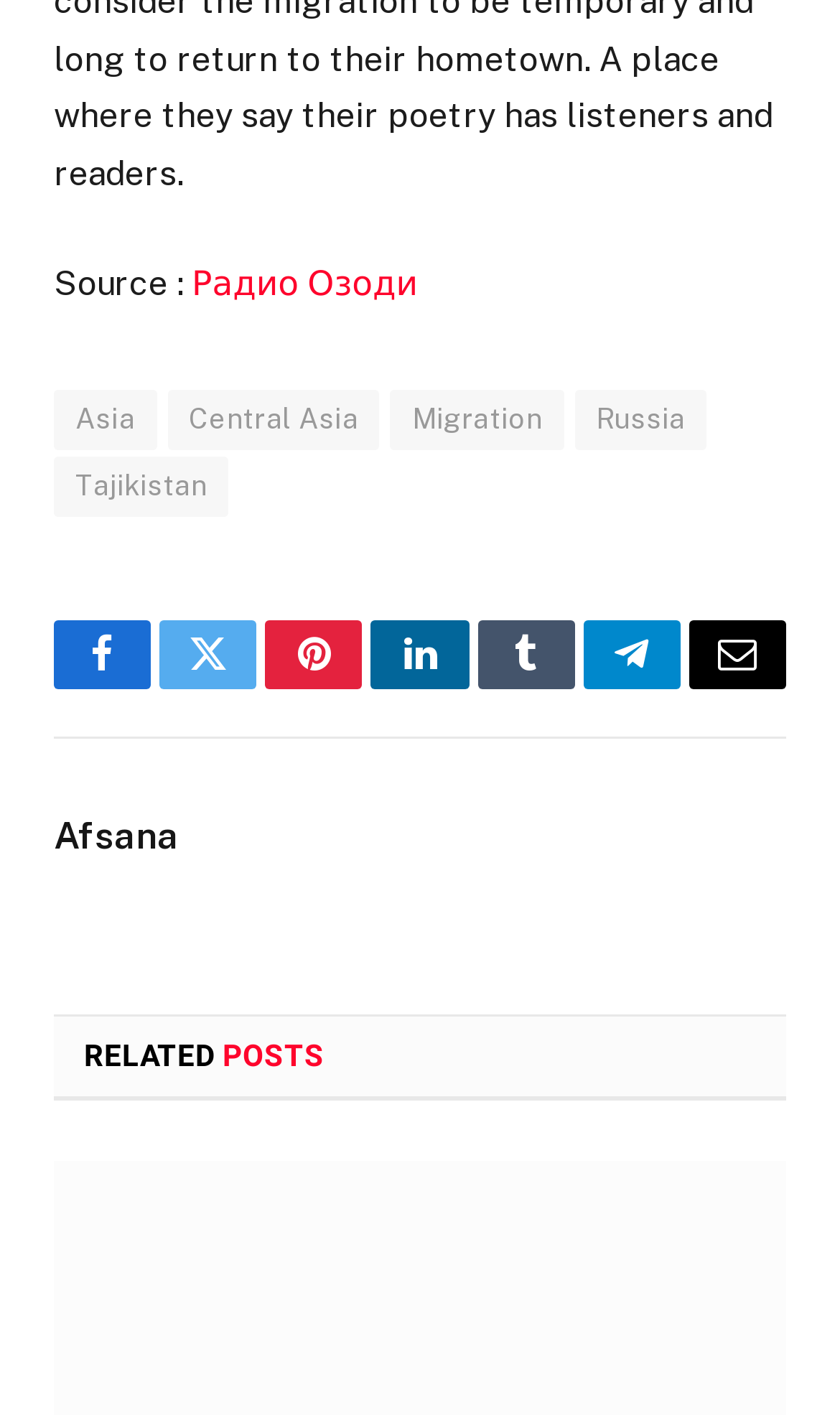Find the bounding box coordinates of the clickable region needed to perform the following instruction: "read Afsana's article". The coordinates should be provided as four float numbers between 0 and 1, i.e., [left, top, right, bottom].

[0.064, 0.575, 0.213, 0.606]